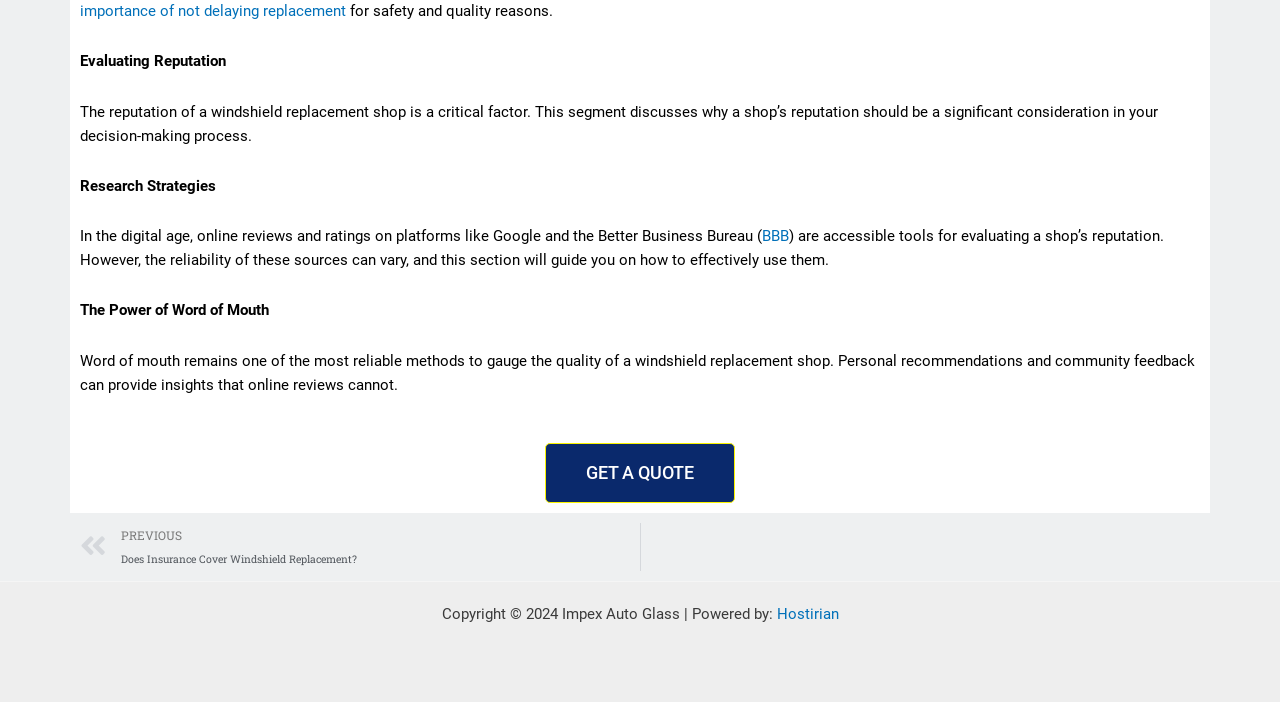Find the bounding box of the UI element described as: "EULA". The bounding box coordinates should be given as four float values between 0 and 1, i.e., [left, top, right, bottom].

None